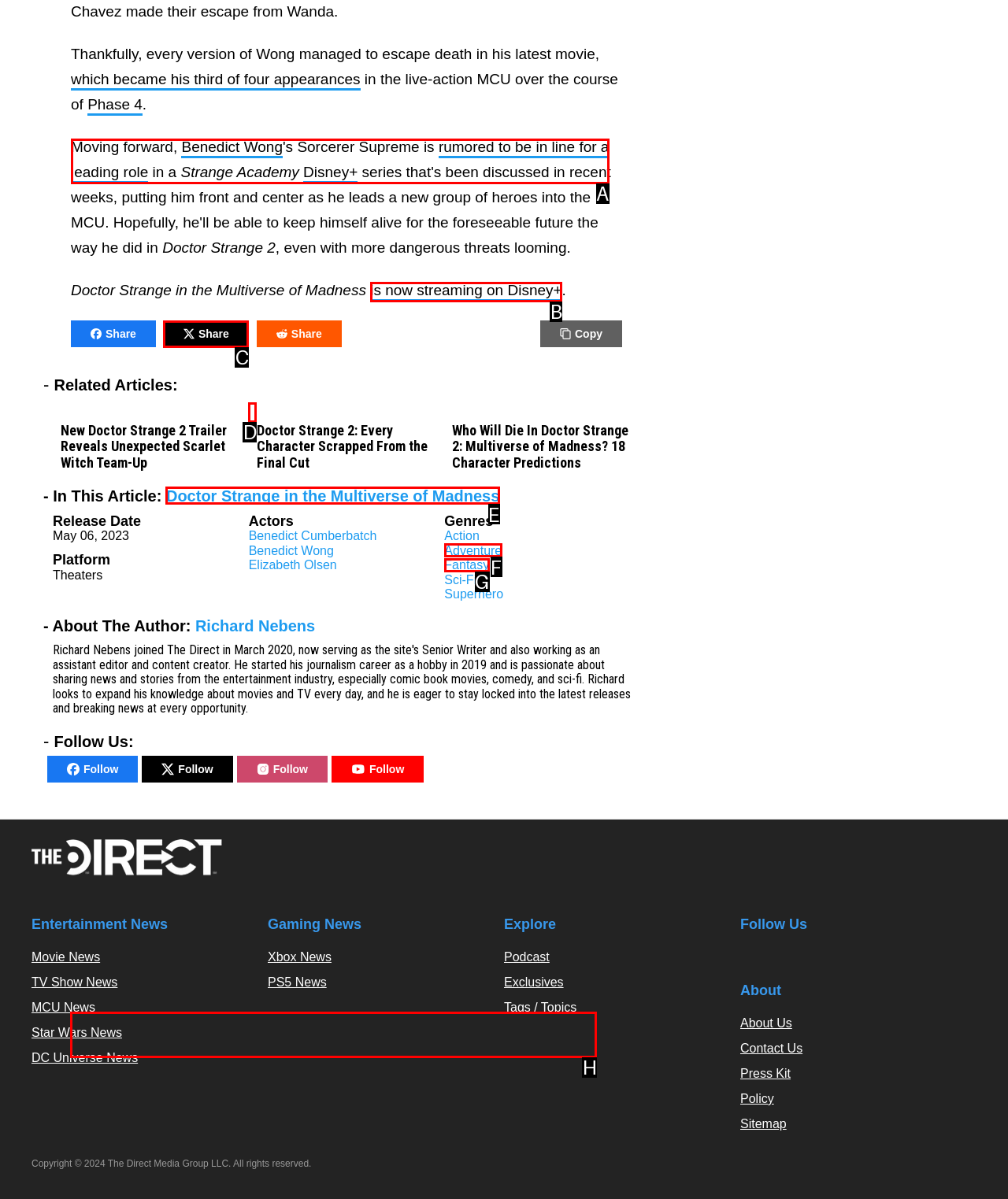Point out the correct UI element to click to carry out this instruction: Click the link to learn more about Marvel's violence and brutality
Answer with the letter of the chosen option from the provided choices directly.

H